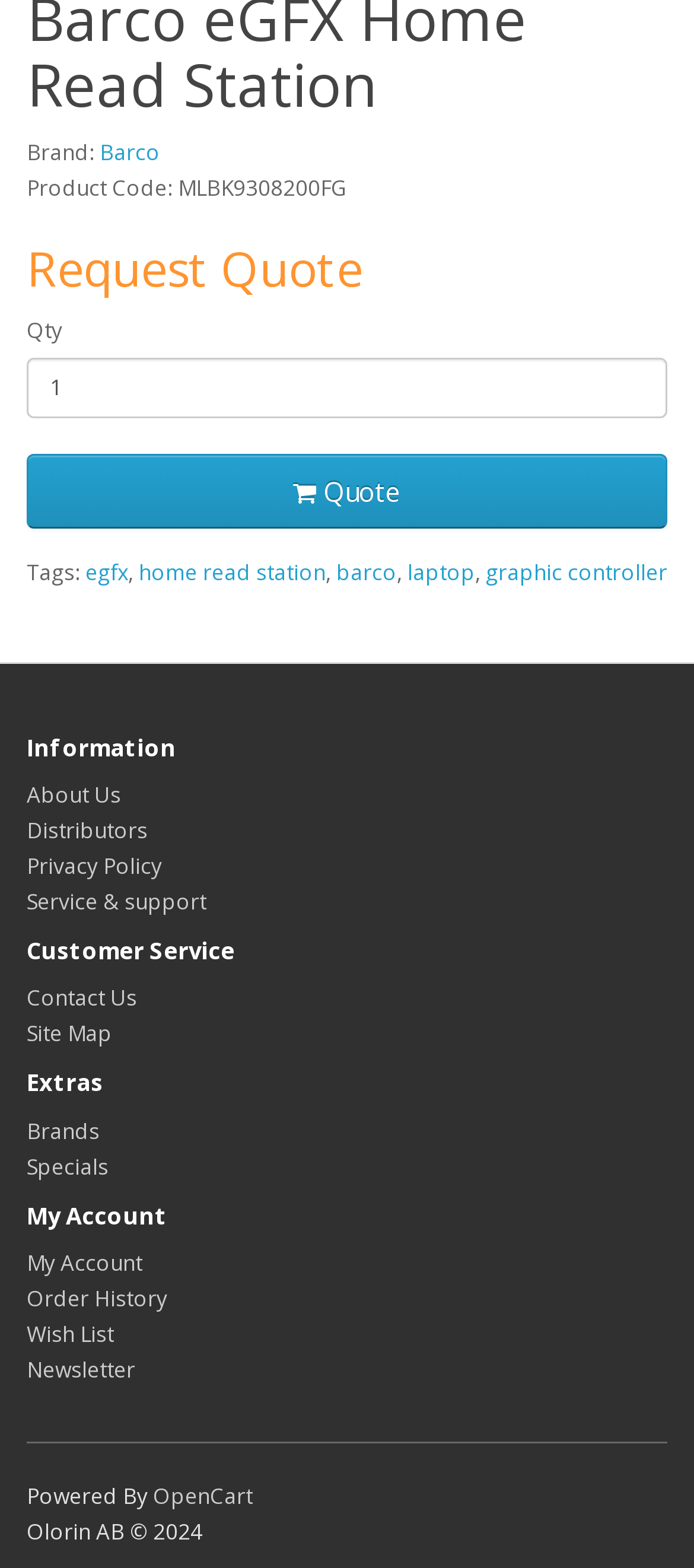Pinpoint the bounding box coordinates of the clickable area necessary to execute the following instruction: "Visit Barco website". The coordinates should be given as four float numbers between 0 and 1, namely [left, top, right, bottom].

[0.144, 0.087, 0.231, 0.107]